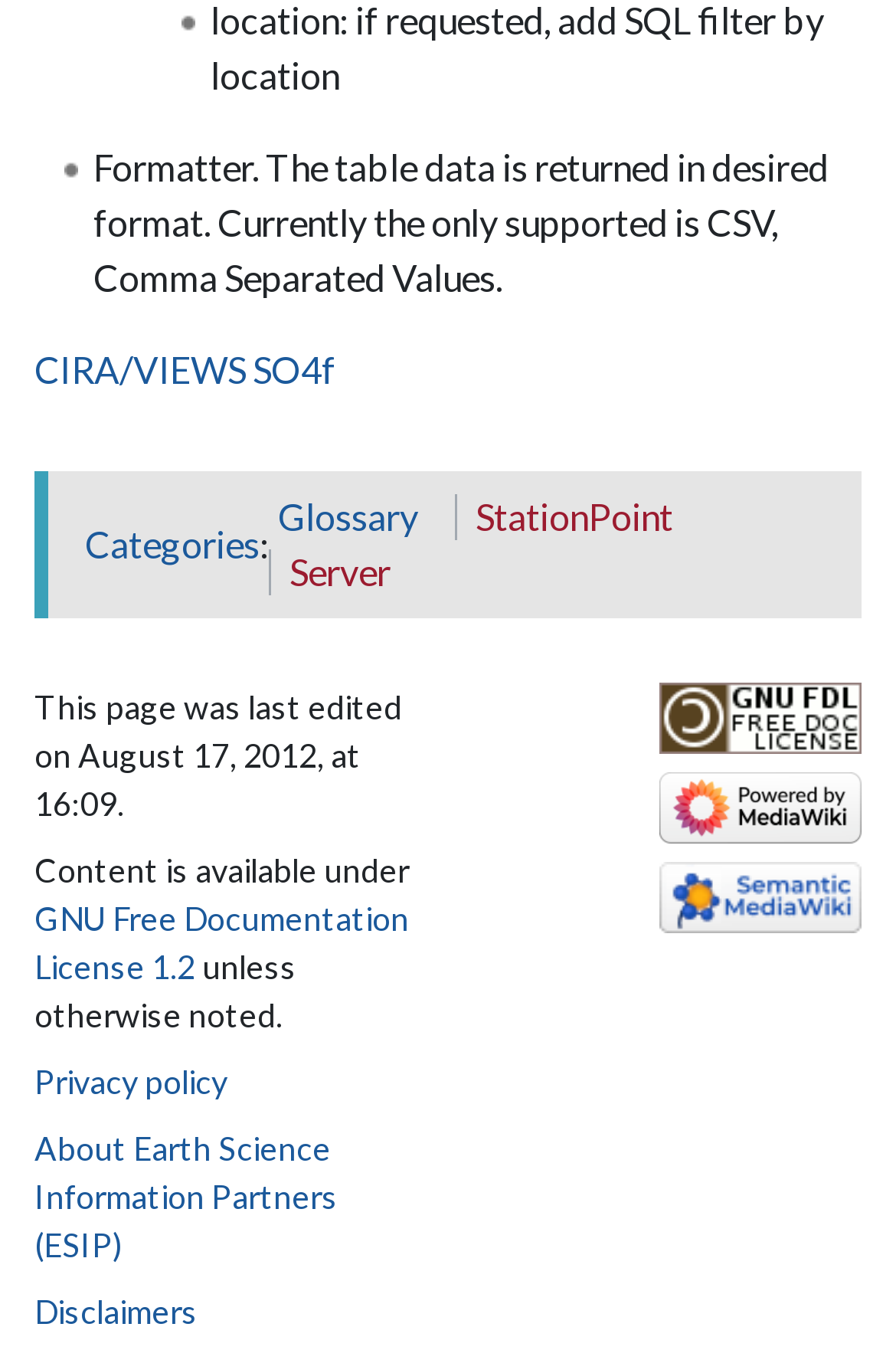Please find and report the bounding box coordinates of the element to click in order to perform the following action: "Go to the next post". The coordinates should be expressed as four float numbers between 0 and 1, in the format [left, top, right, bottom].

None